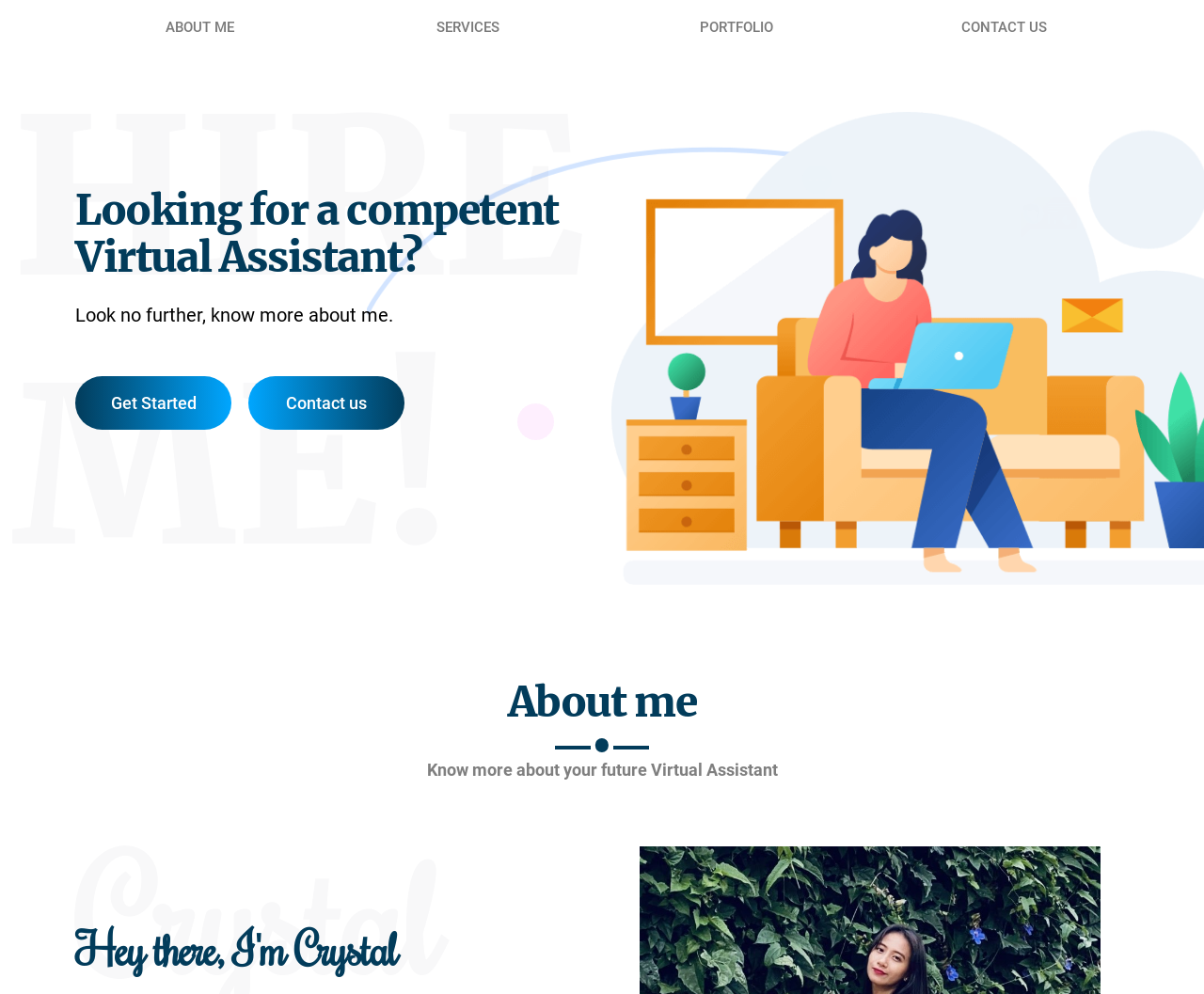Answer this question in one word or a short phrase: What is the purpose of the 'About me' section?

Know more about Crystal